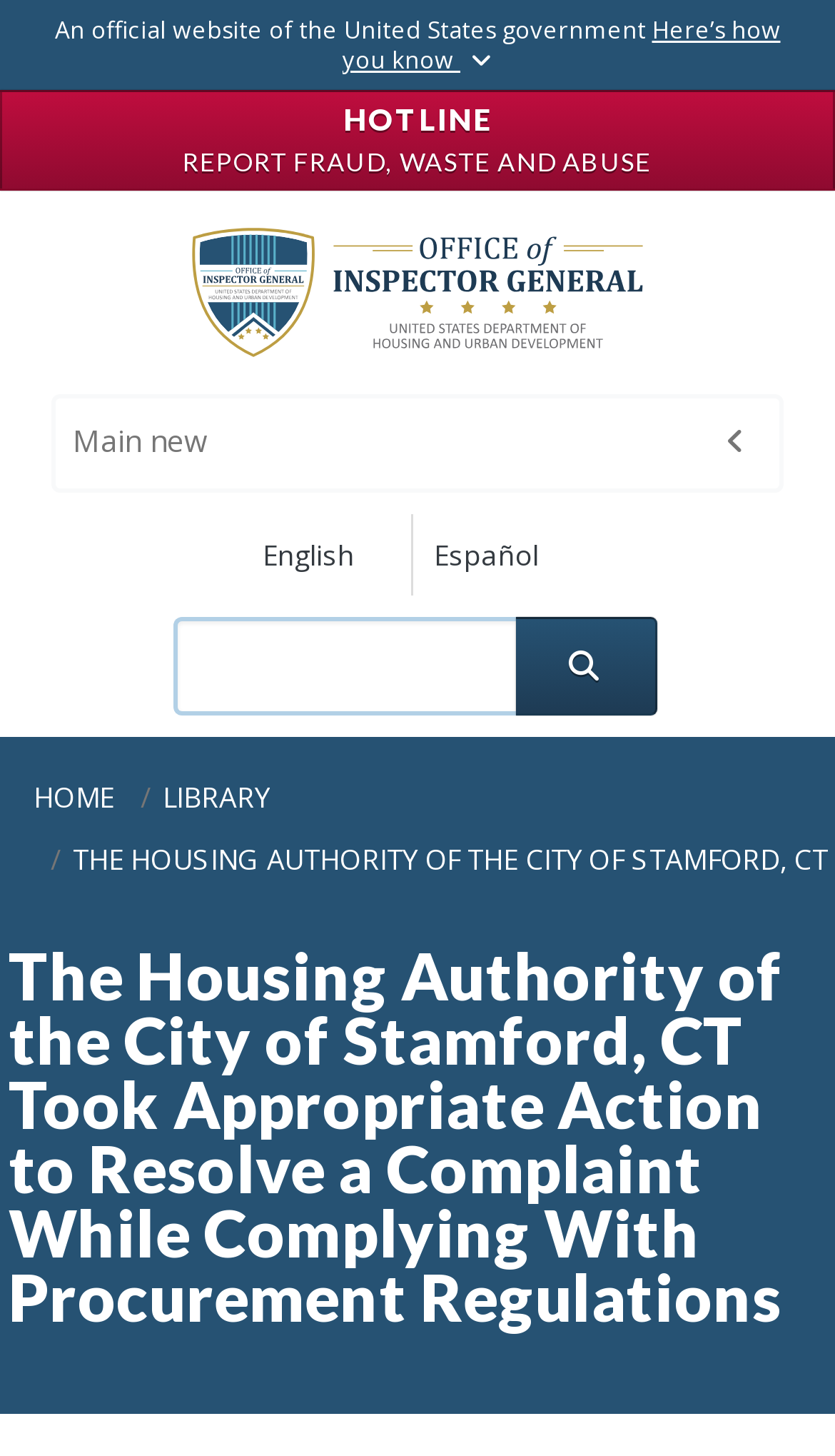Identify and provide the main heading of the webpage.

The Housing Authority of the City of Stamford, CT Took Appropriate Action to Resolve a Complaint While Complying With Procurement Regulations